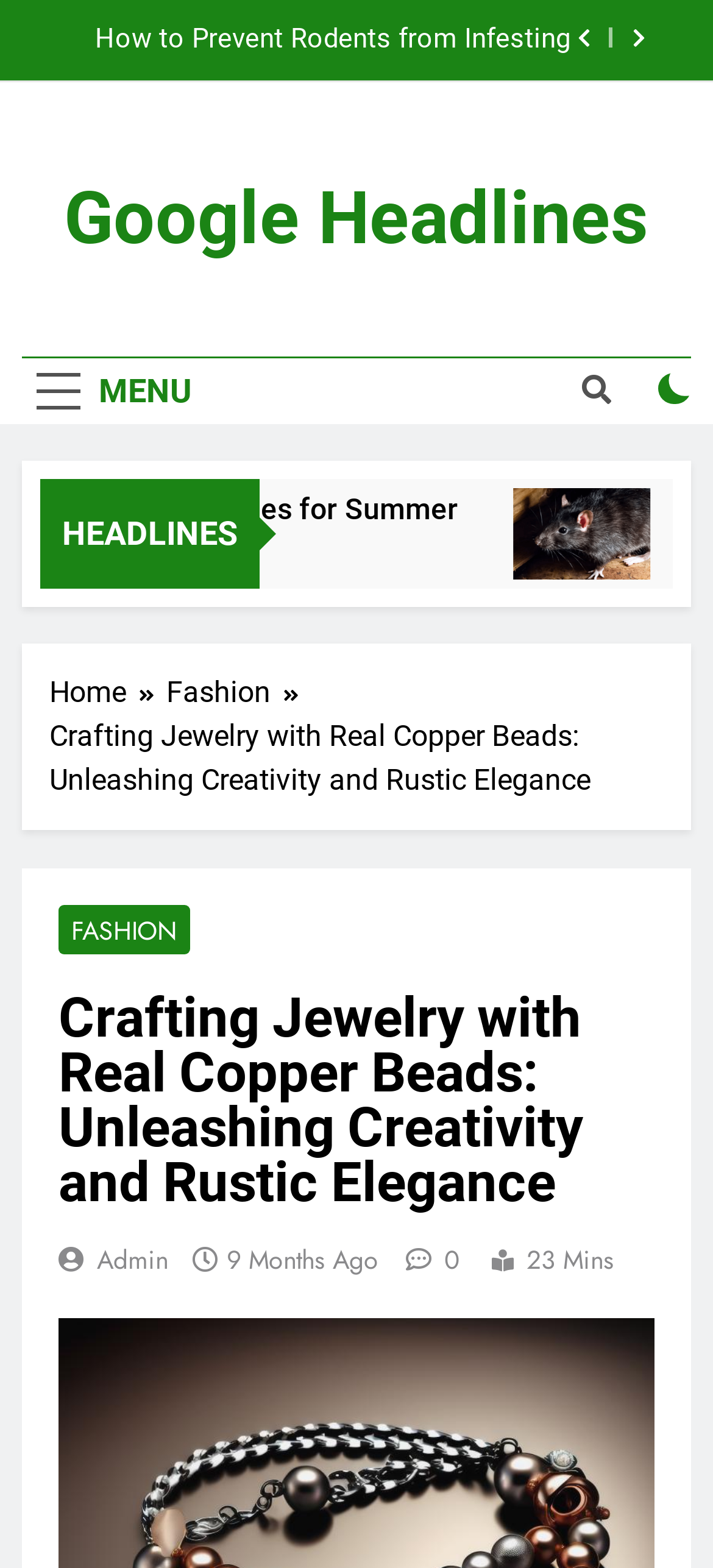Specify the bounding box coordinates for the region that must be clicked to perform the given instruction: "Click the MENU button".

[0.031, 0.229, 0.29, 0.27]